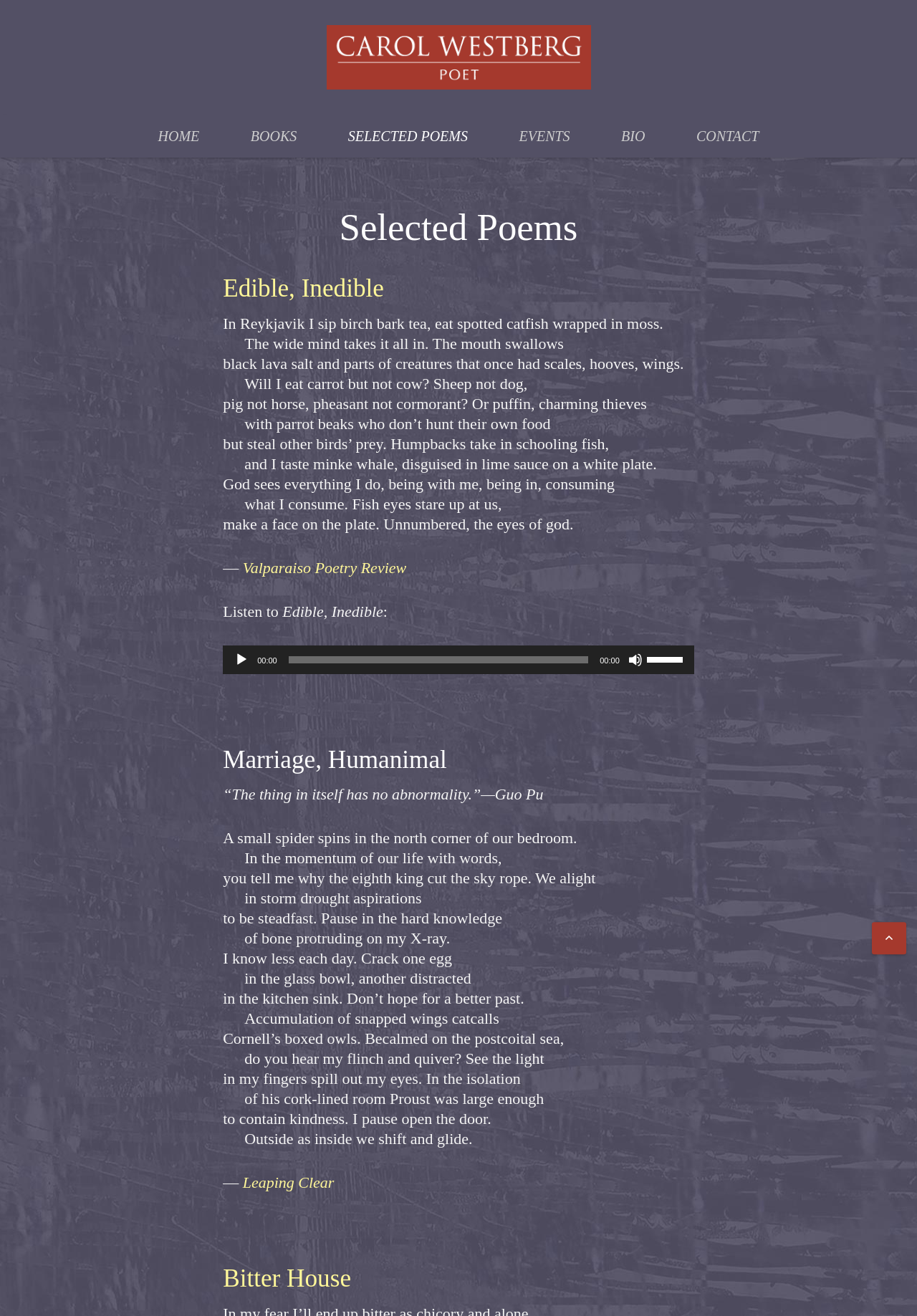Determine the bounding box for the described HTML element: "Edible, Inedible". Ensure the coordinates are four float numbers between 0 and 1 in the format [left, top, right, bottom].

[0.243, 0.209, 0.419, 0.23]